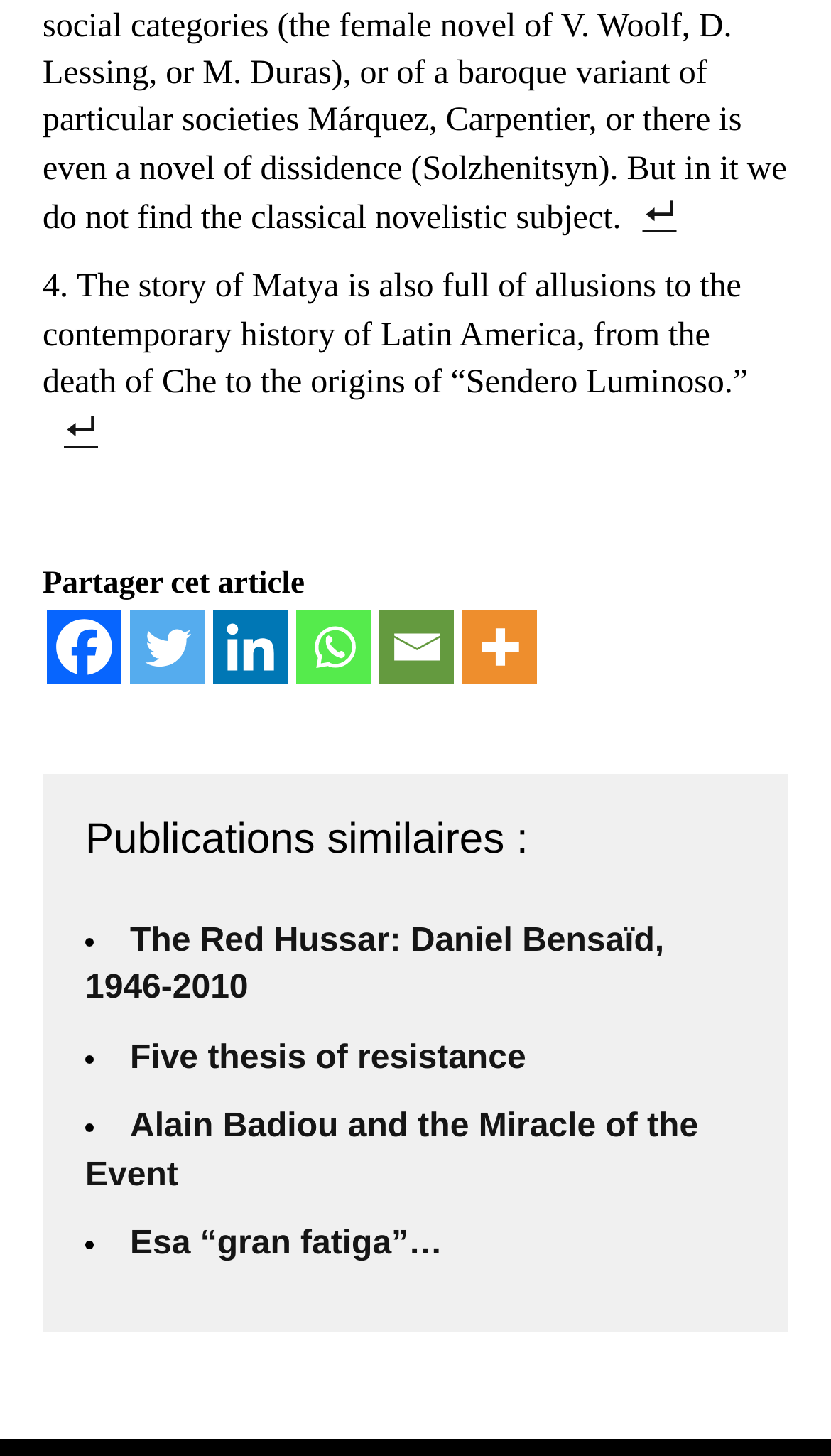Answer the following query concisely with a single word or phrase:
What is the first social media platform listed?

Facebook